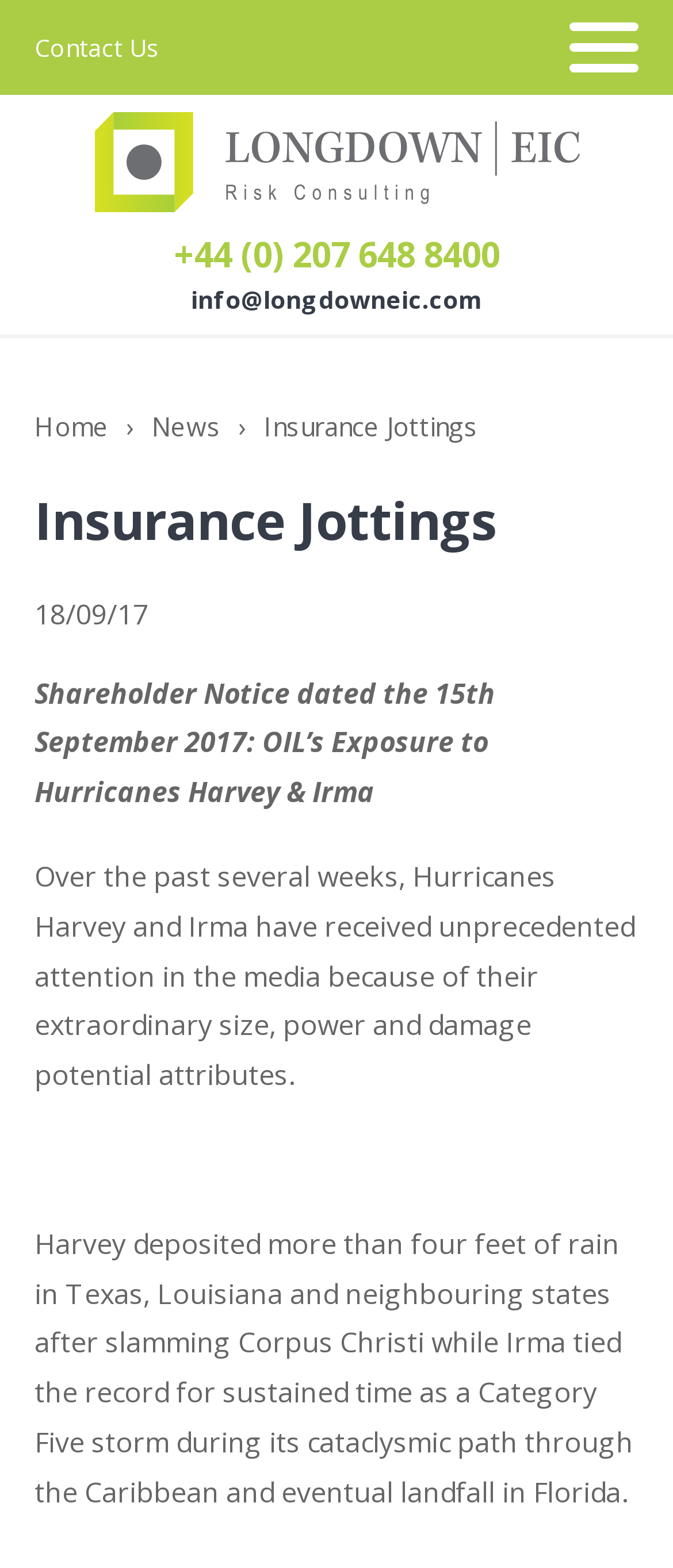Answer the question below in one word or phrase:
What is the date of the shareholder notice?

15th September 2017